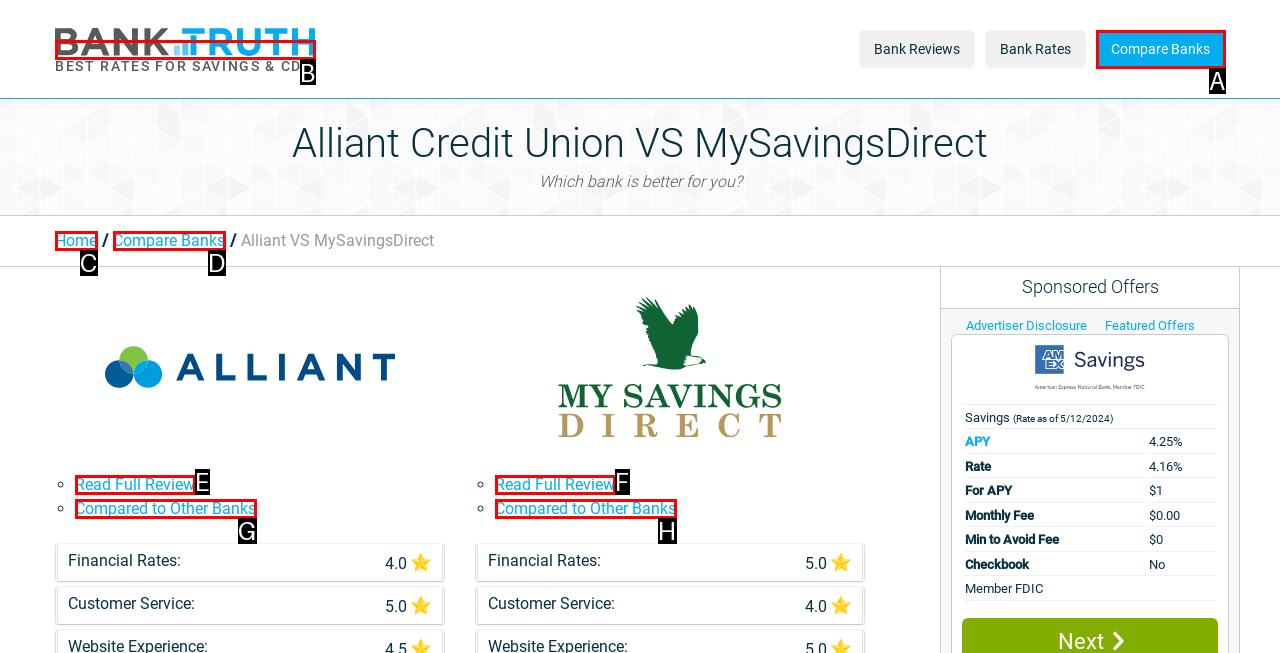Find the option that matches this description: us@5-starplumbing.com
Provide the matching option's letter directly.

None